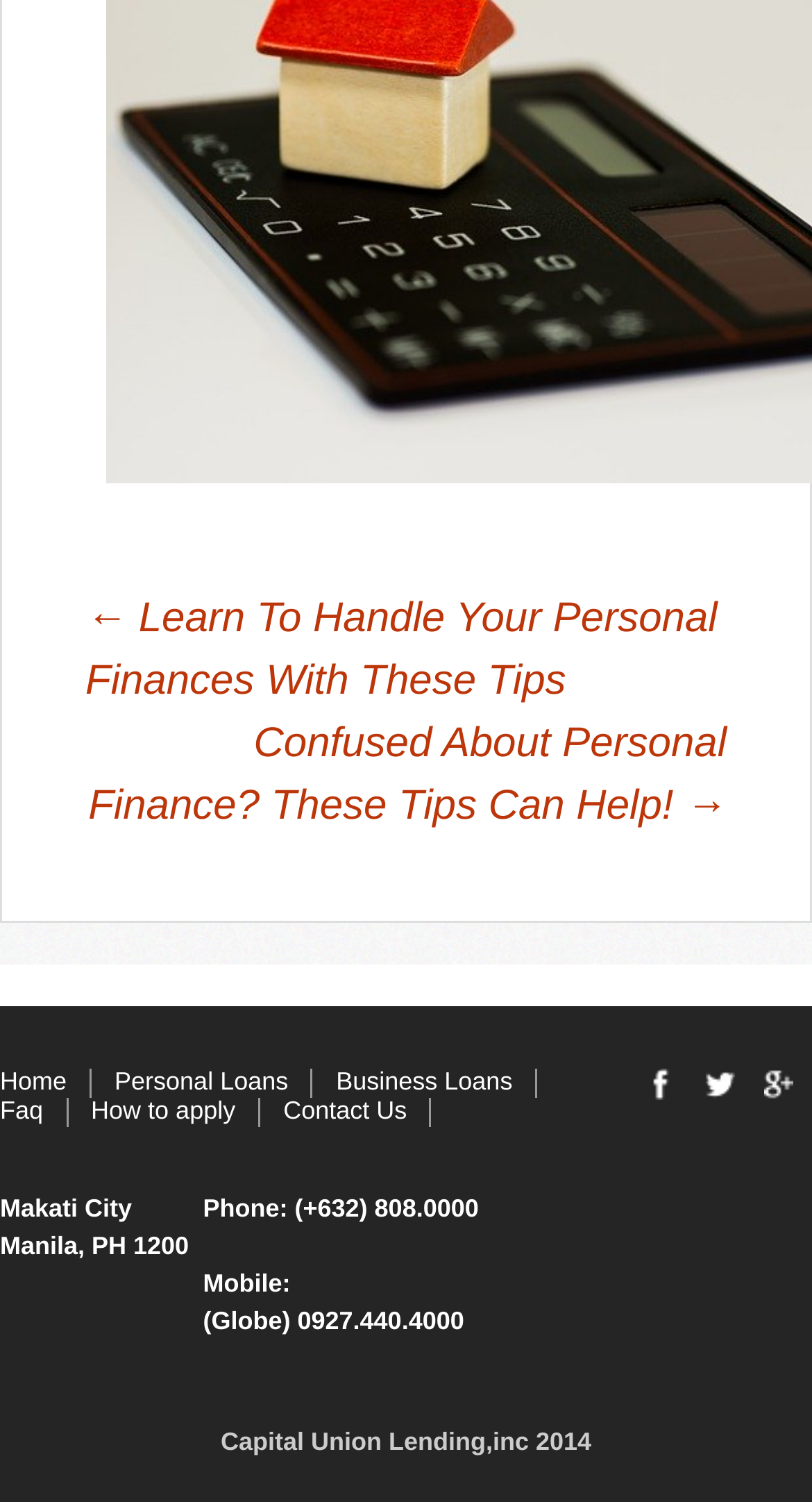Show the bounding box coordinates of the region that should be clicked to follow the instruction: "visit Facebook page."

[0.796, 0.711, 0.834, 0.732]